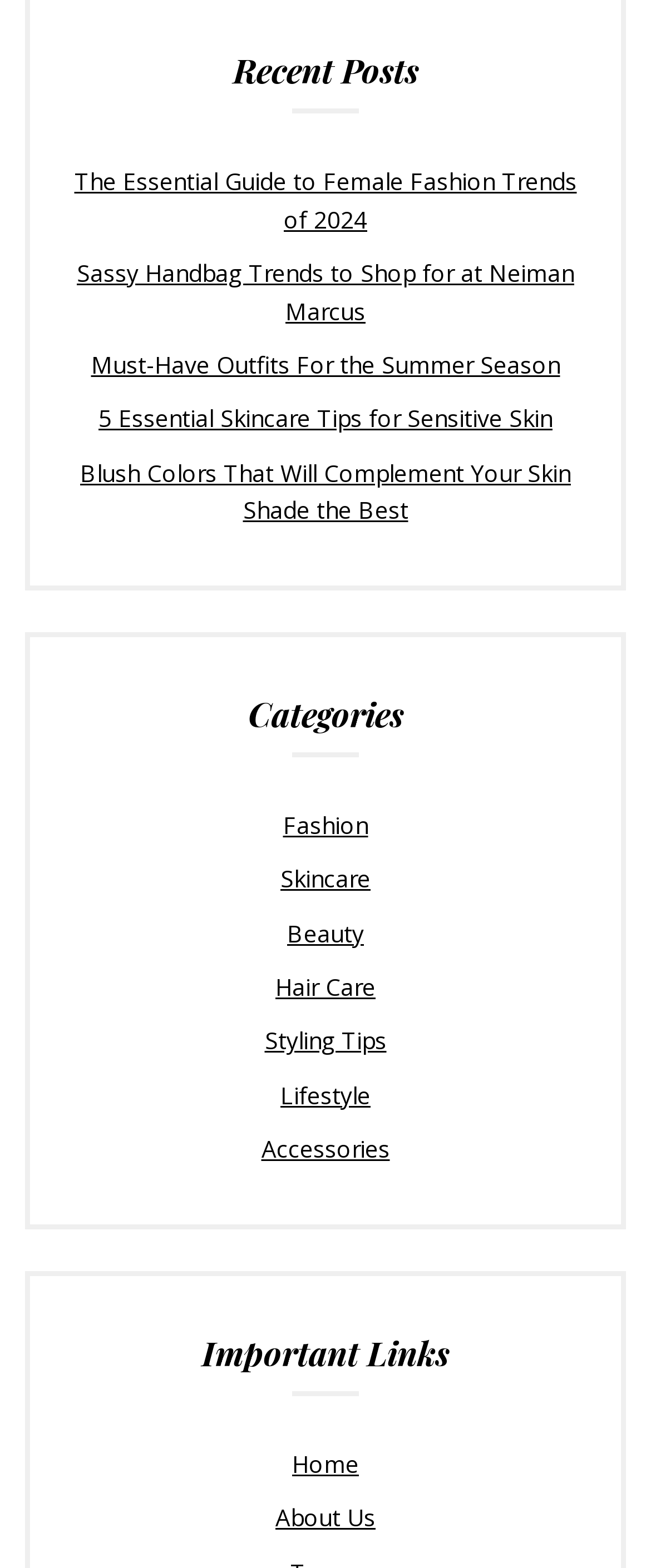Provide a one-word or short-phrase answer to the question:
What is the last important link listed?

About Us